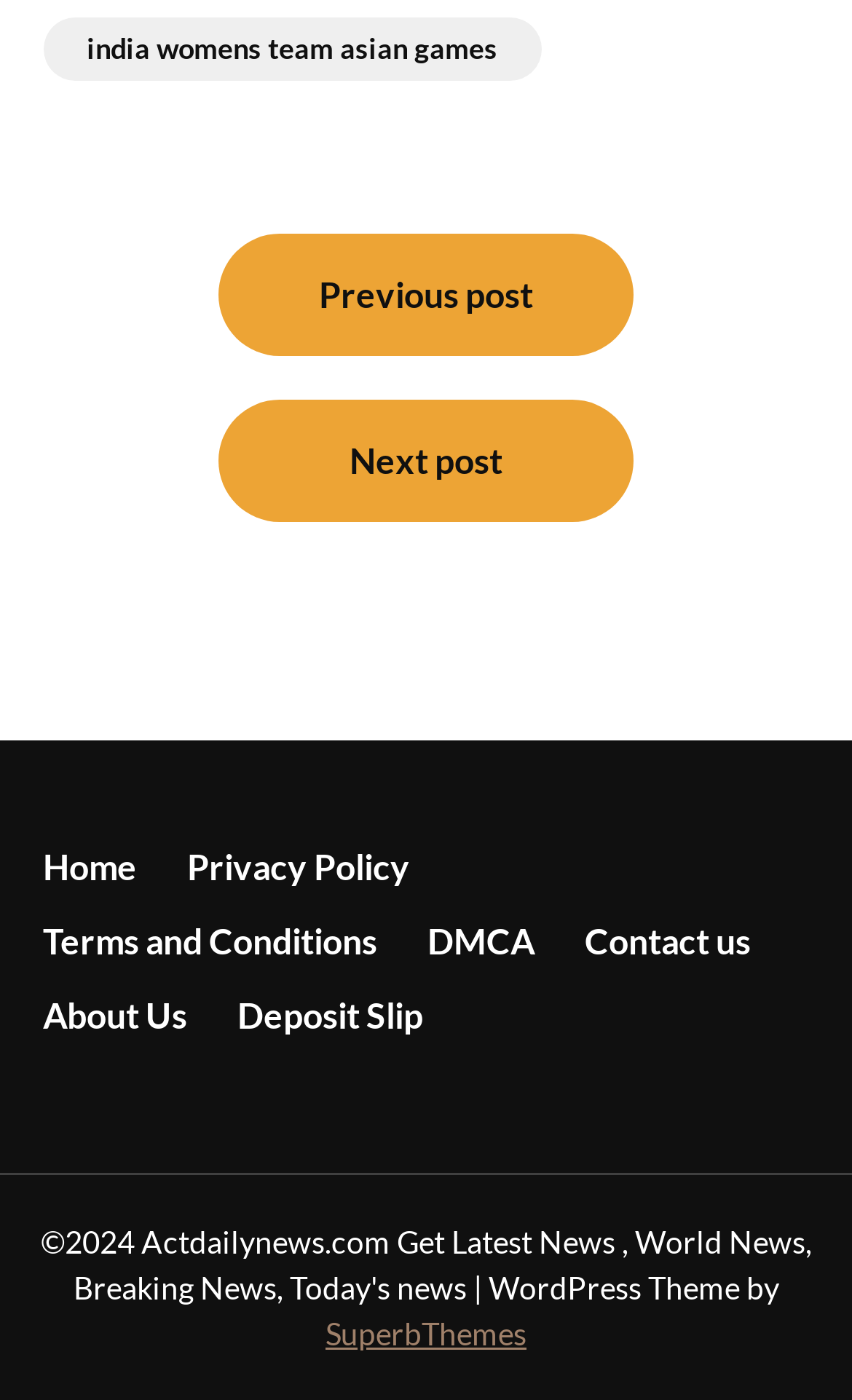Provide the bounding box for the UI element matching this description: "india womens team asian games".

[0.05, 0.012, 0.635, 0.058]